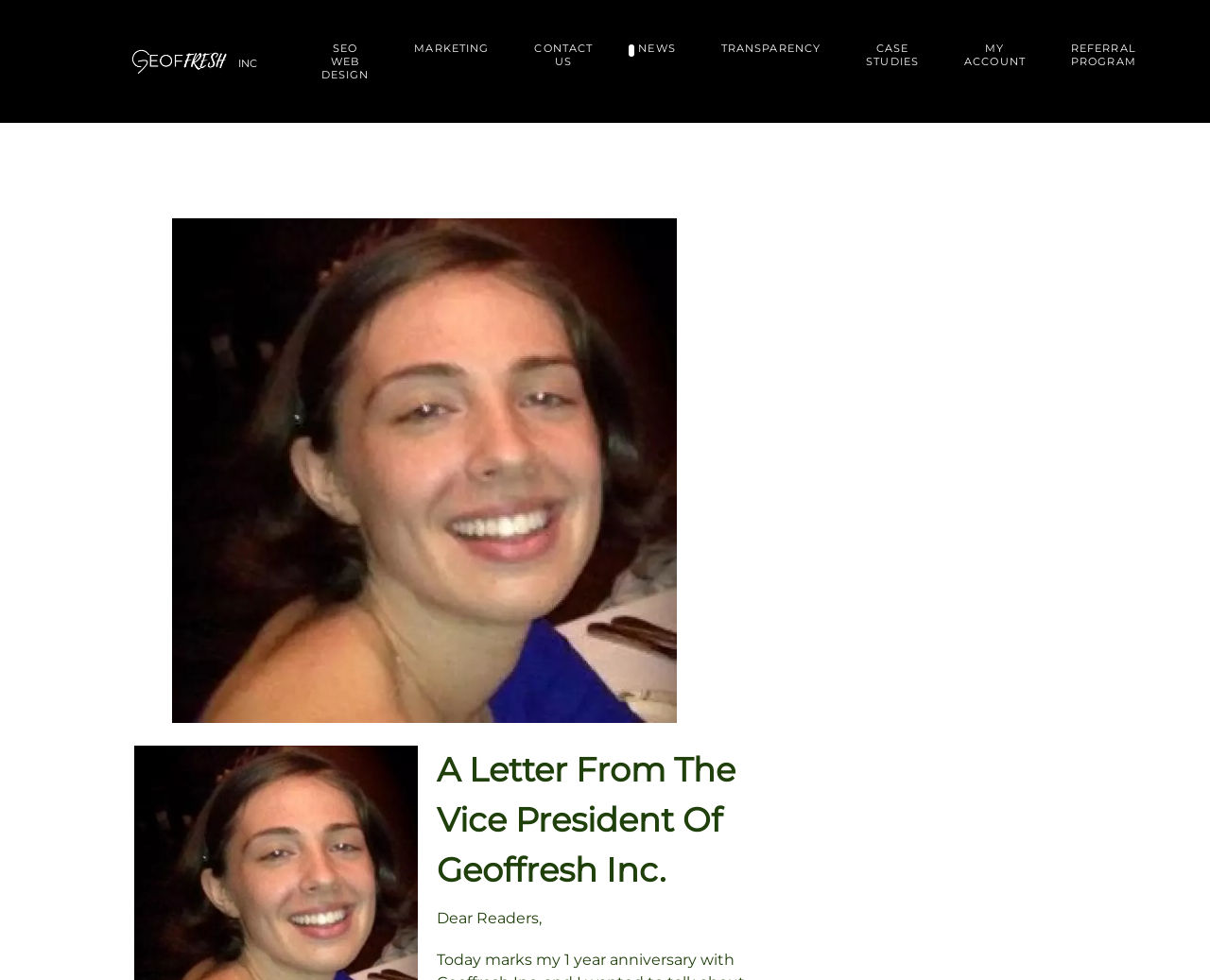How many links are there in the top navigation bar? From the image, respond with a single word or brief phrase.

8